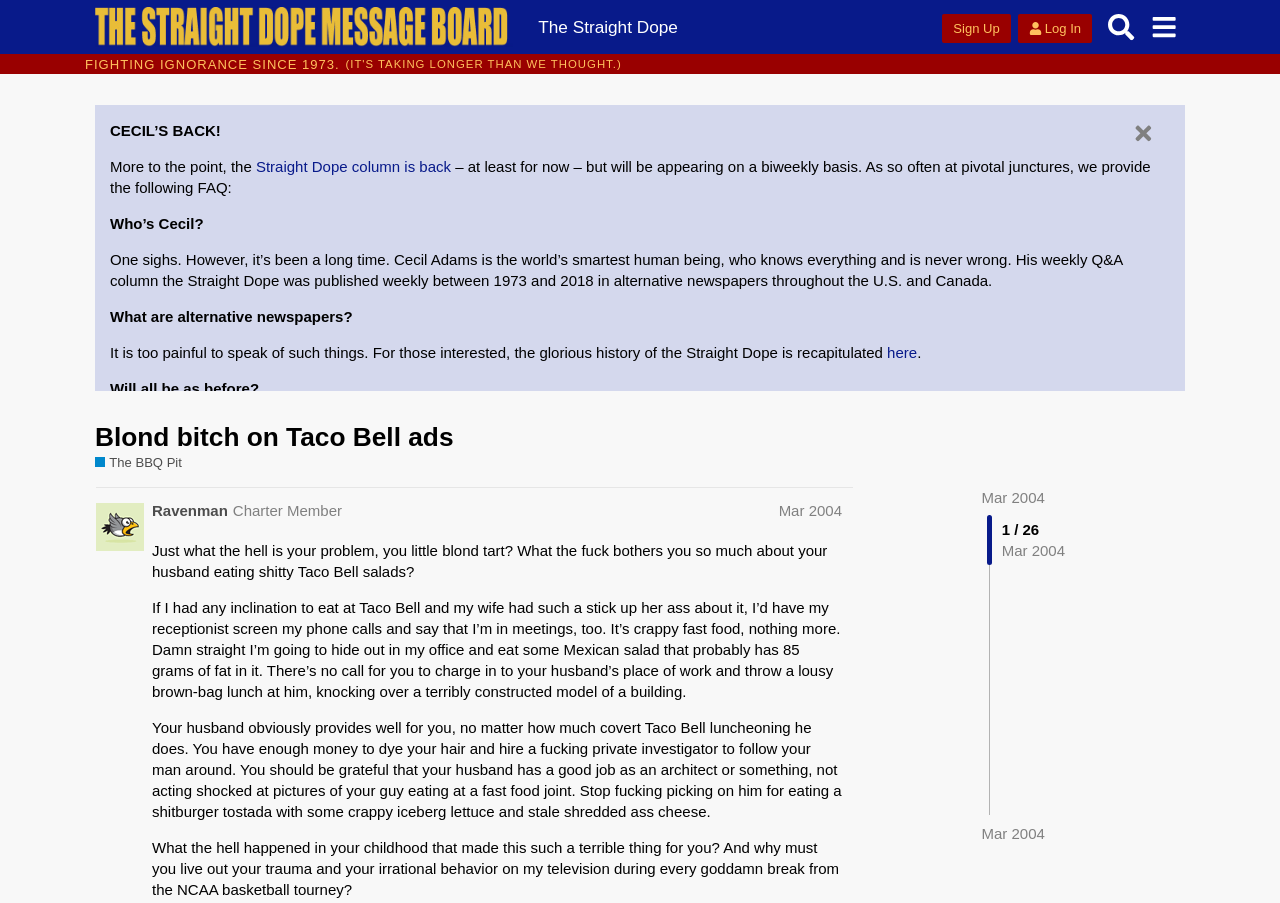Find the bounding box coordinates of the element I should click to carry out the following instruction: "Read the 'Cecil’s Column' forum".

[0.086, 0.524, 0.889, 0.613]